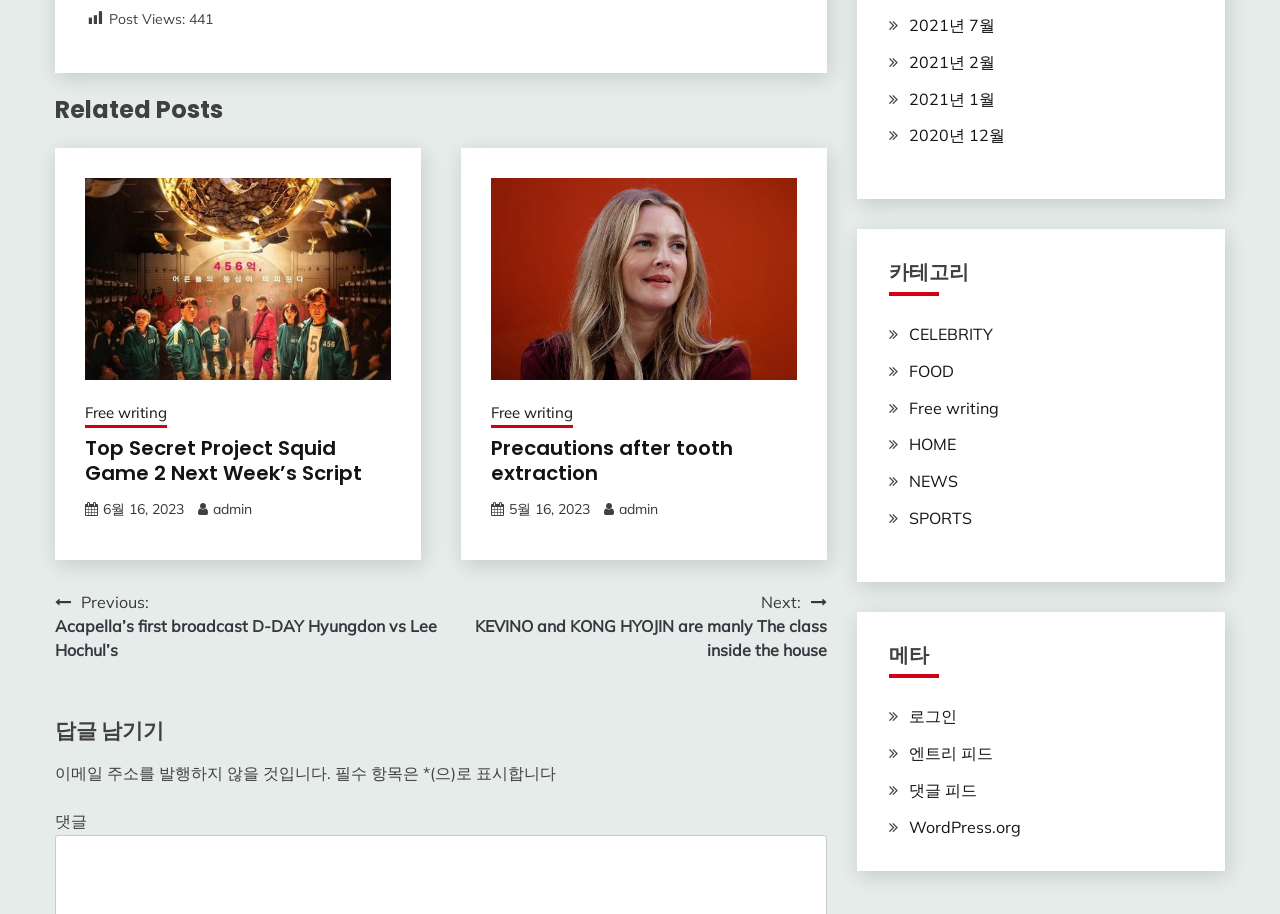What is the category of the post?
Based on the image, answer the question with as much detail as possible.

The category of the post is 'Free writing', which is indicated by the link element with bounding box coordinates [0.066, 0.44, 0.13, 0.468] and is also a link element with bounding box coordinates [0.383, 0.44, 0.448, 0.468].